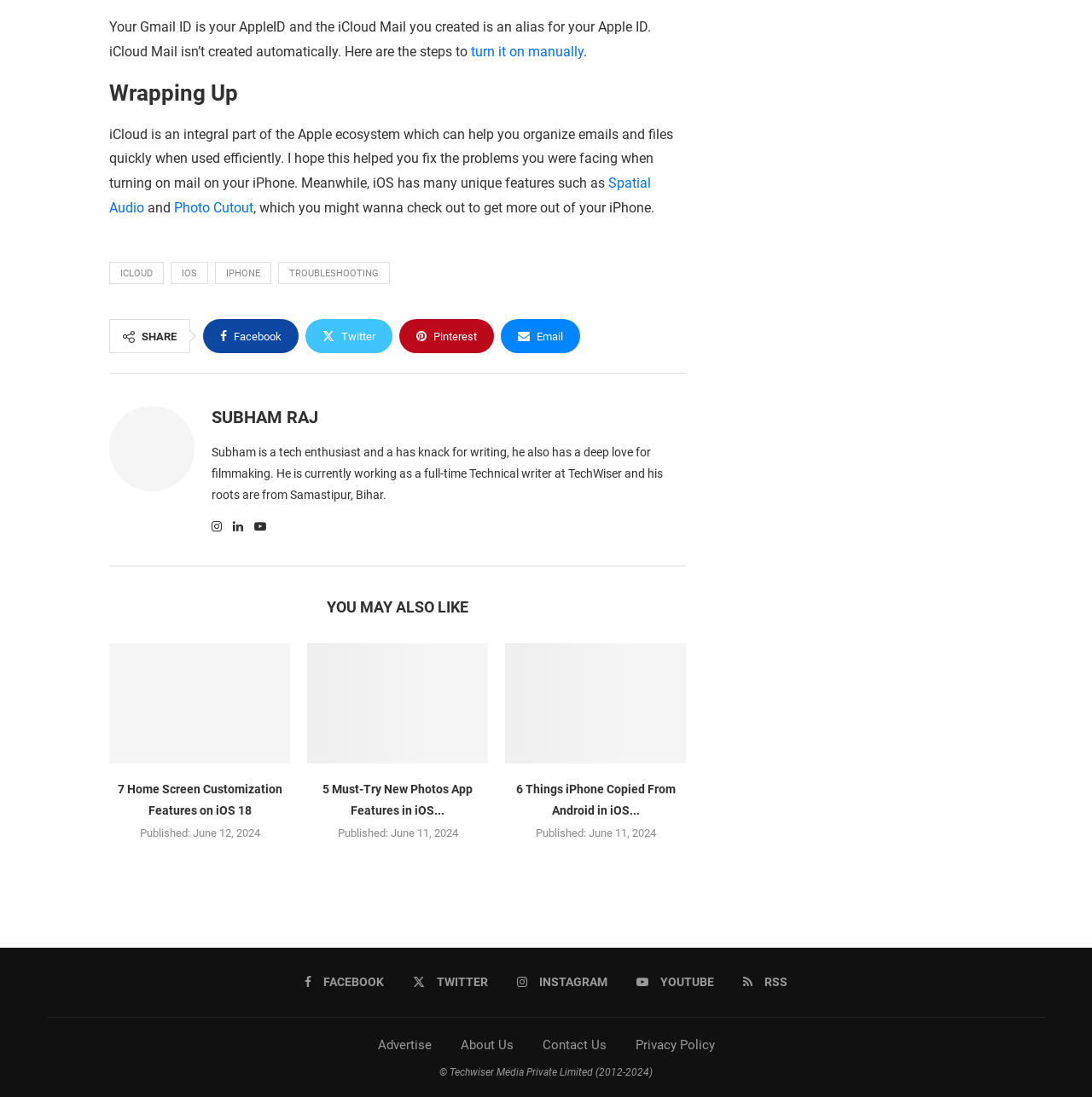Who is the author of the article?
Please answer the question with as much detail as possible using the screenshot.

The author of the article is Subham Raj, which can be found in the heading 'SUBHAM RAJ' and the link 'SUBHAM RAJ' below it, along with a brief description of the author.